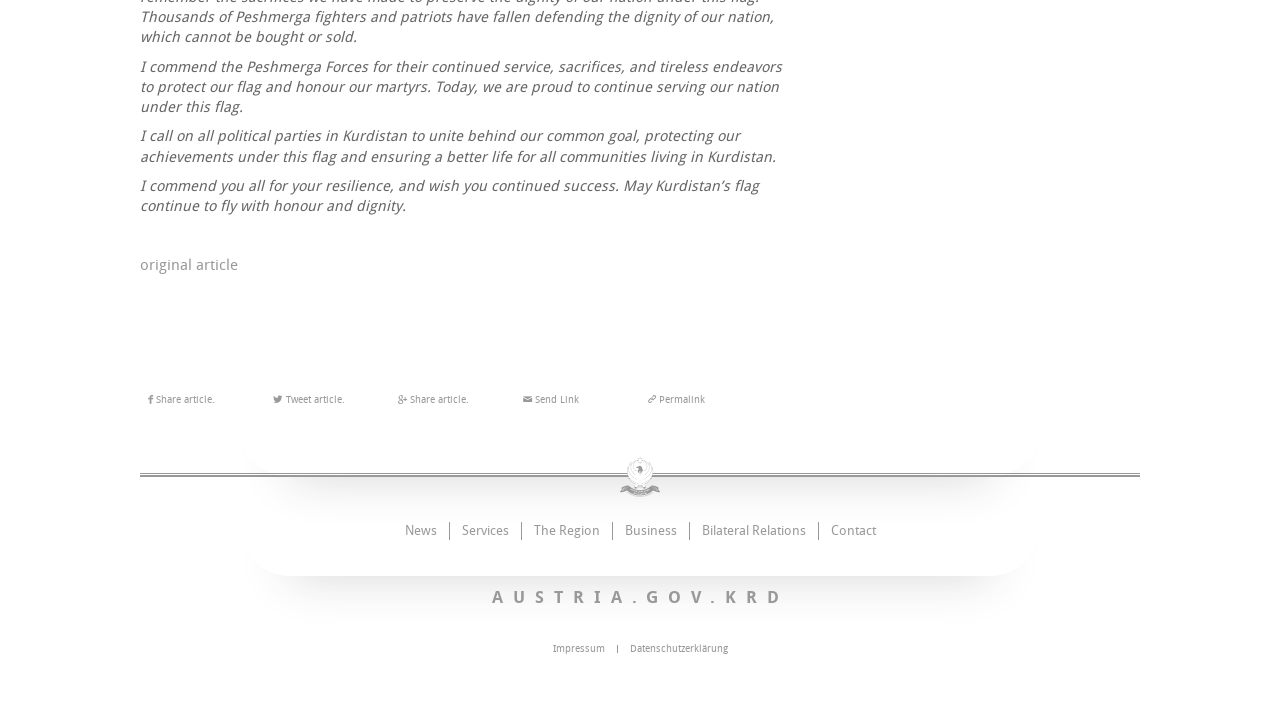Locate the bounding box coordinates of the clickable region necessary to complete the following instruction: "Go to News". Provide the coordinates in the format of four float numbers between 0 and 1, i.e., [left, top, right, bottom].

[0.308, 0.717, 0.349, 0.741]